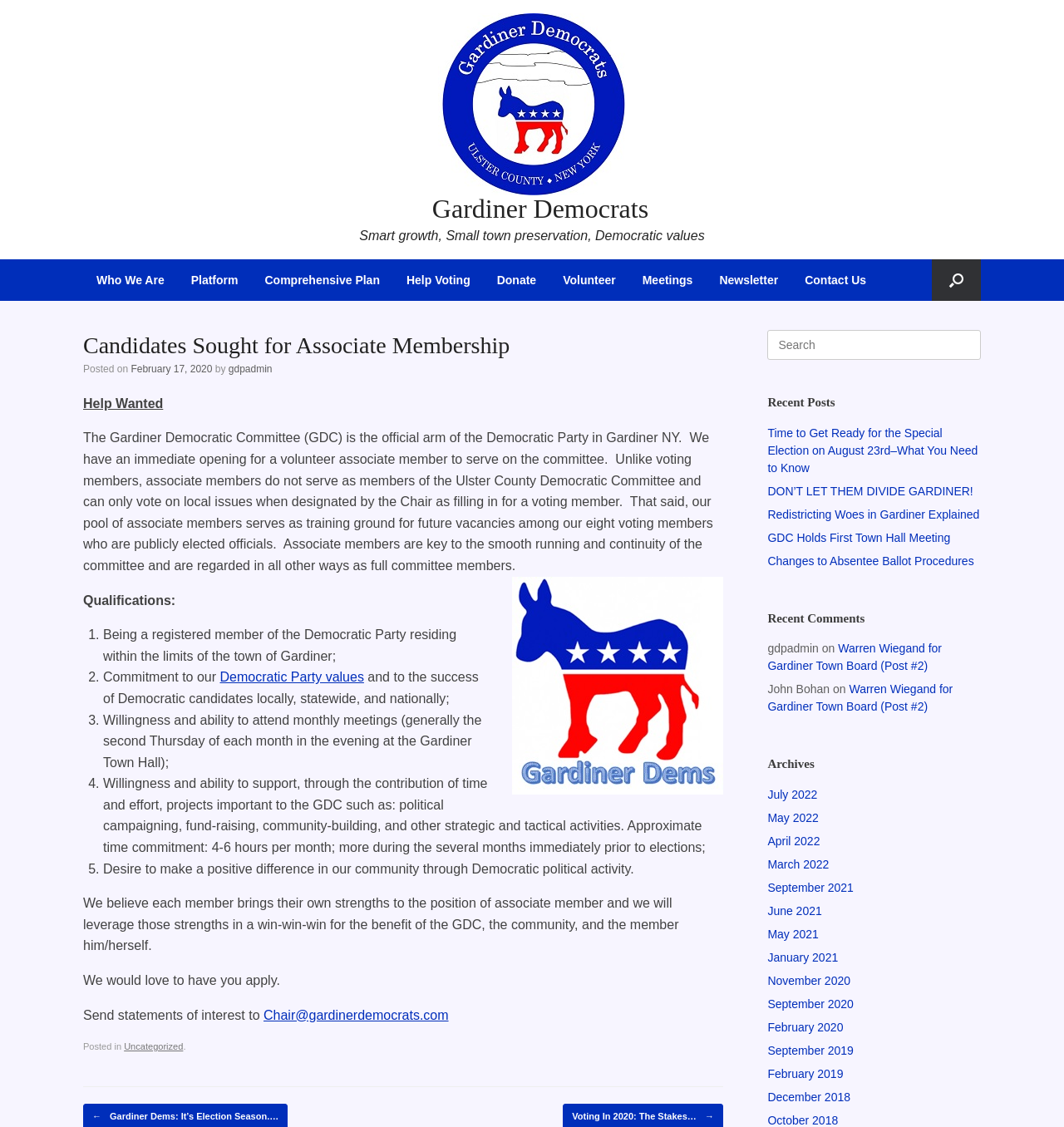Please specify the bounding box coordinates of the element that should be clicked to execute the given instruction: 'Click the 'Who We Are' link'. Ensure the coordinates are four float numbers between 0 and 1, expressed as [left, top, right, bottom].

[0.078, 0.23, 0.167, 0.267]